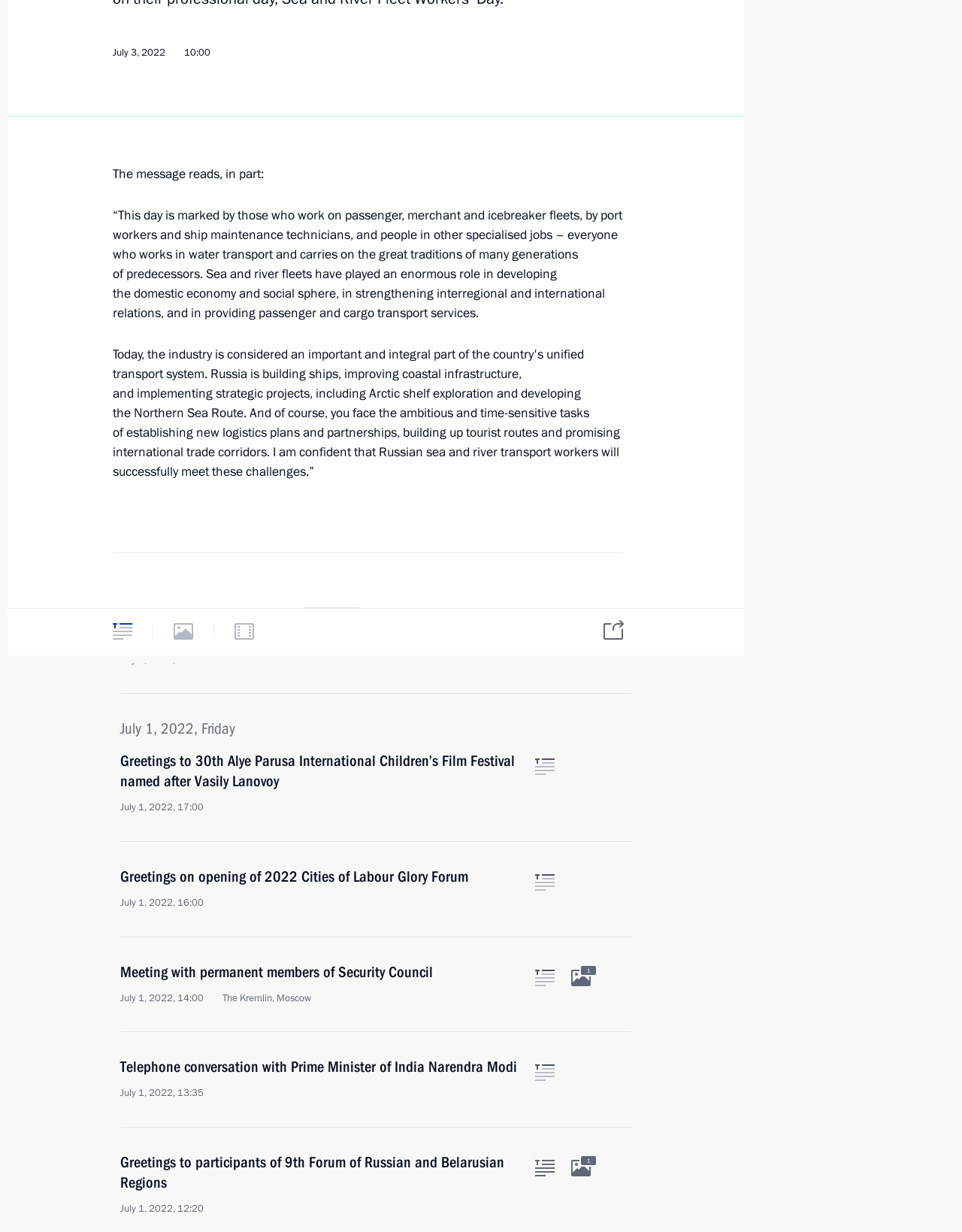Can you pinpoint the bounding box coordinates for the clickable element required for this instruction: "View greetings on Shipbuilder’s Day"? The coordinates should be four float numbers between 0 and 1, i.e., [left, top, right, bottom].

[0.125, 0.848, 0.883, 0.883]